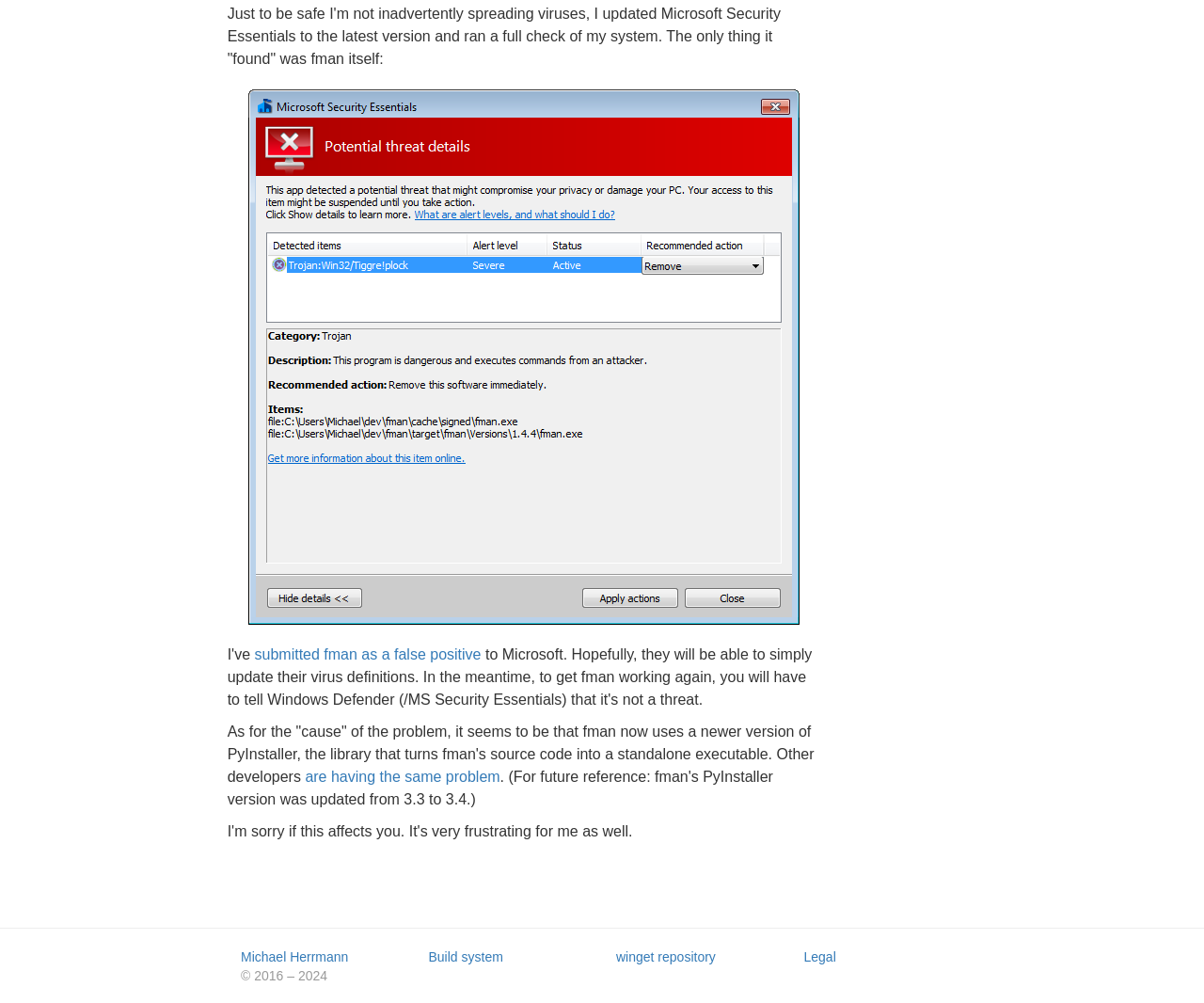Identify the bounding box coordinates for the UI element described as: "are having the same problem".

[0.253, 0.766, 0.415, 0.782]